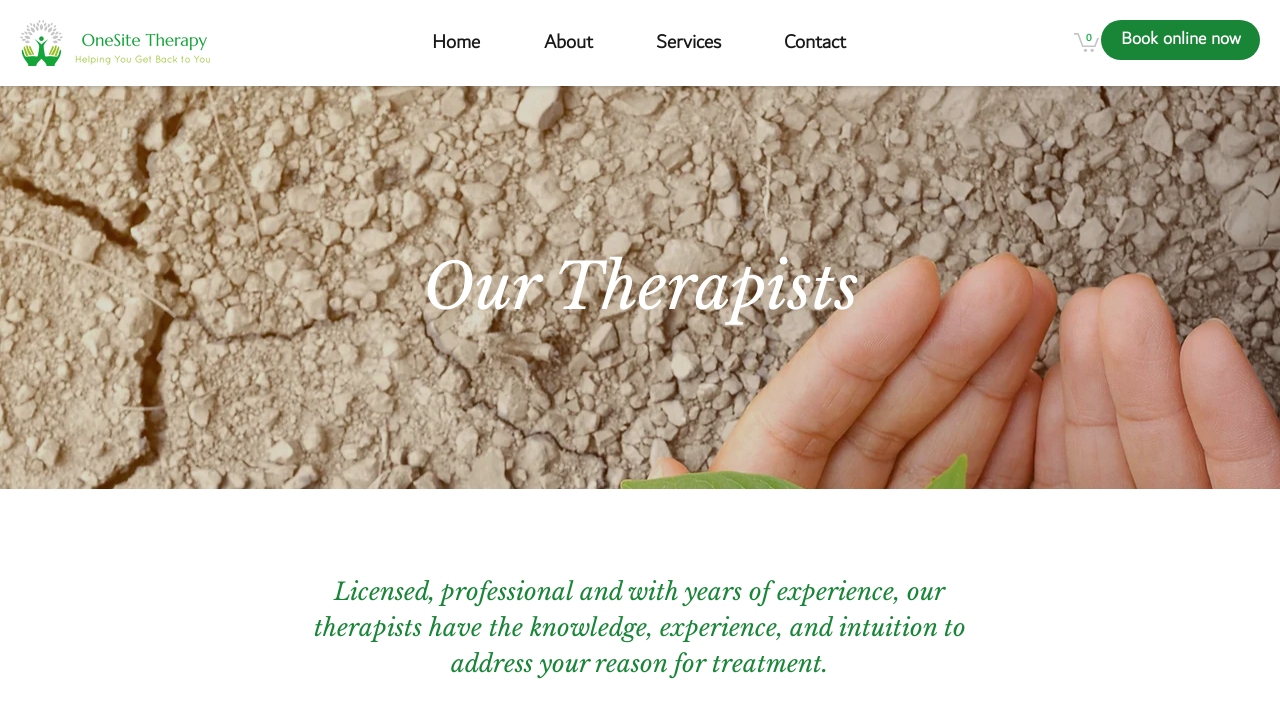Please determine the bounding box coordinates for the UI element described as: "Book online now".

[0.86, 0.028, 0.984, 0.084]